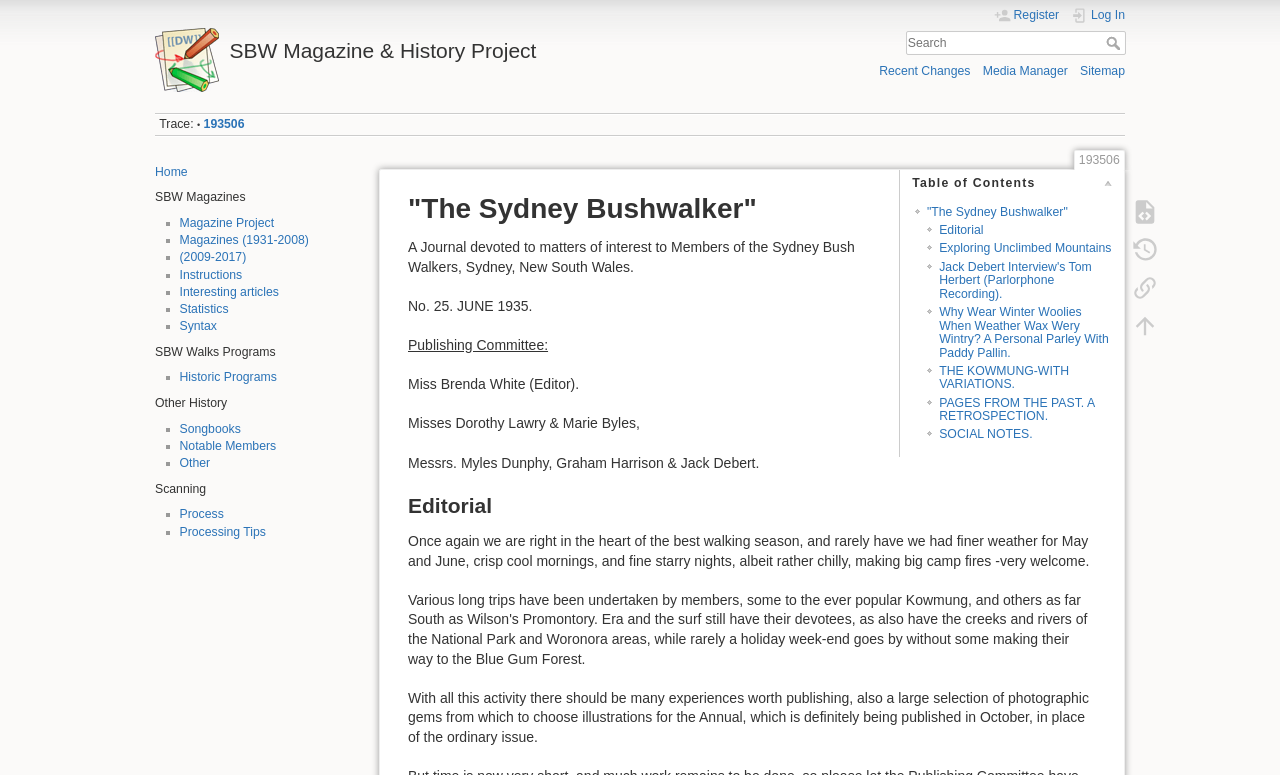Please pinpoint the bounding box coordinates for the region I should click to adhere to this instruction: "View the table of contents".

[0.703, 0.22, 0.878, 0.254]